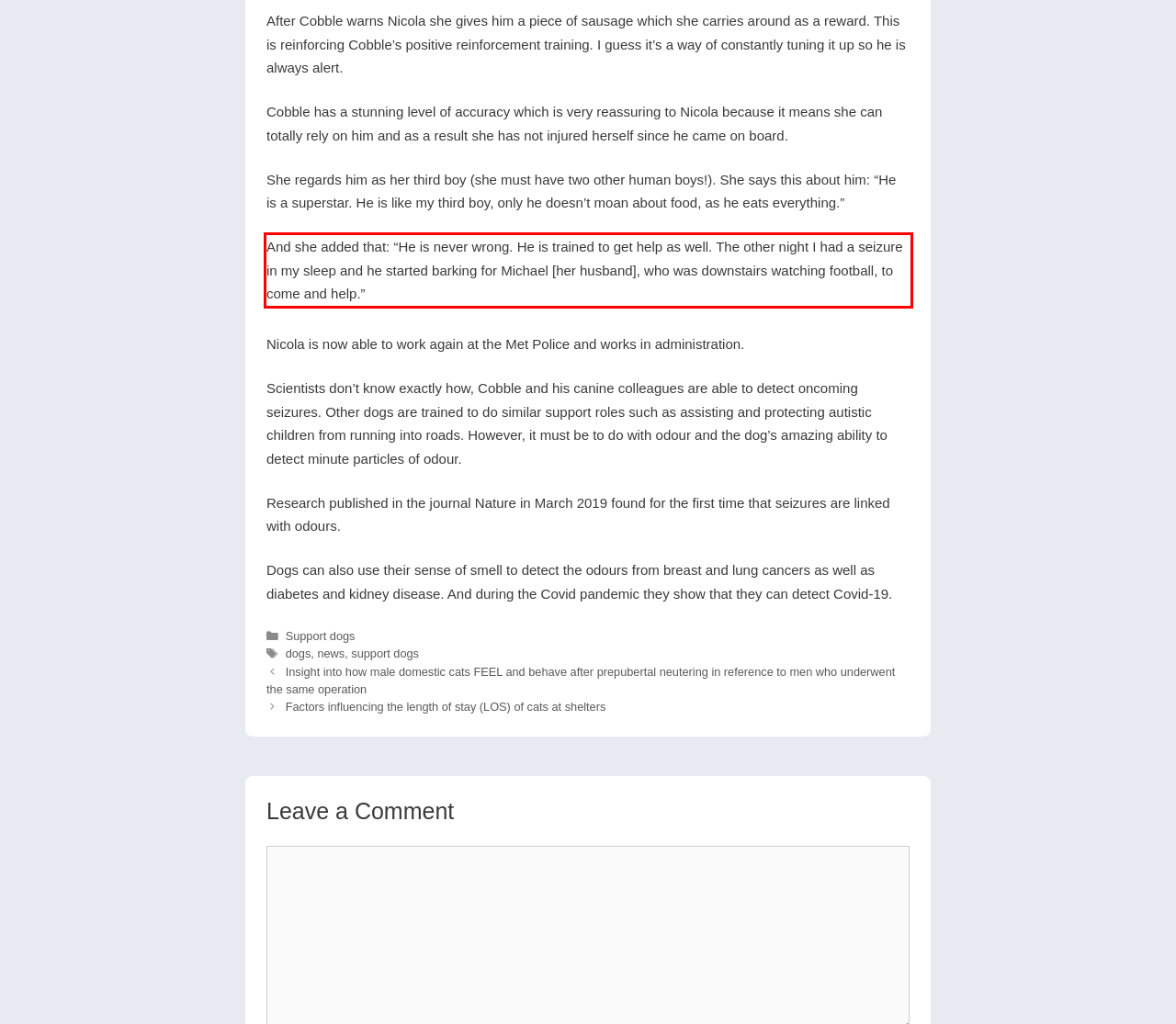Examine the webpage screenshot and use OCR to recognize and output the text within the red bounding box.

And she added that: “He is never wrong. He is trained to get help as well. The other night I had a seizure in my sleep and he started barking for Michael [her husband], who was downstairs watching football, to come and help.”